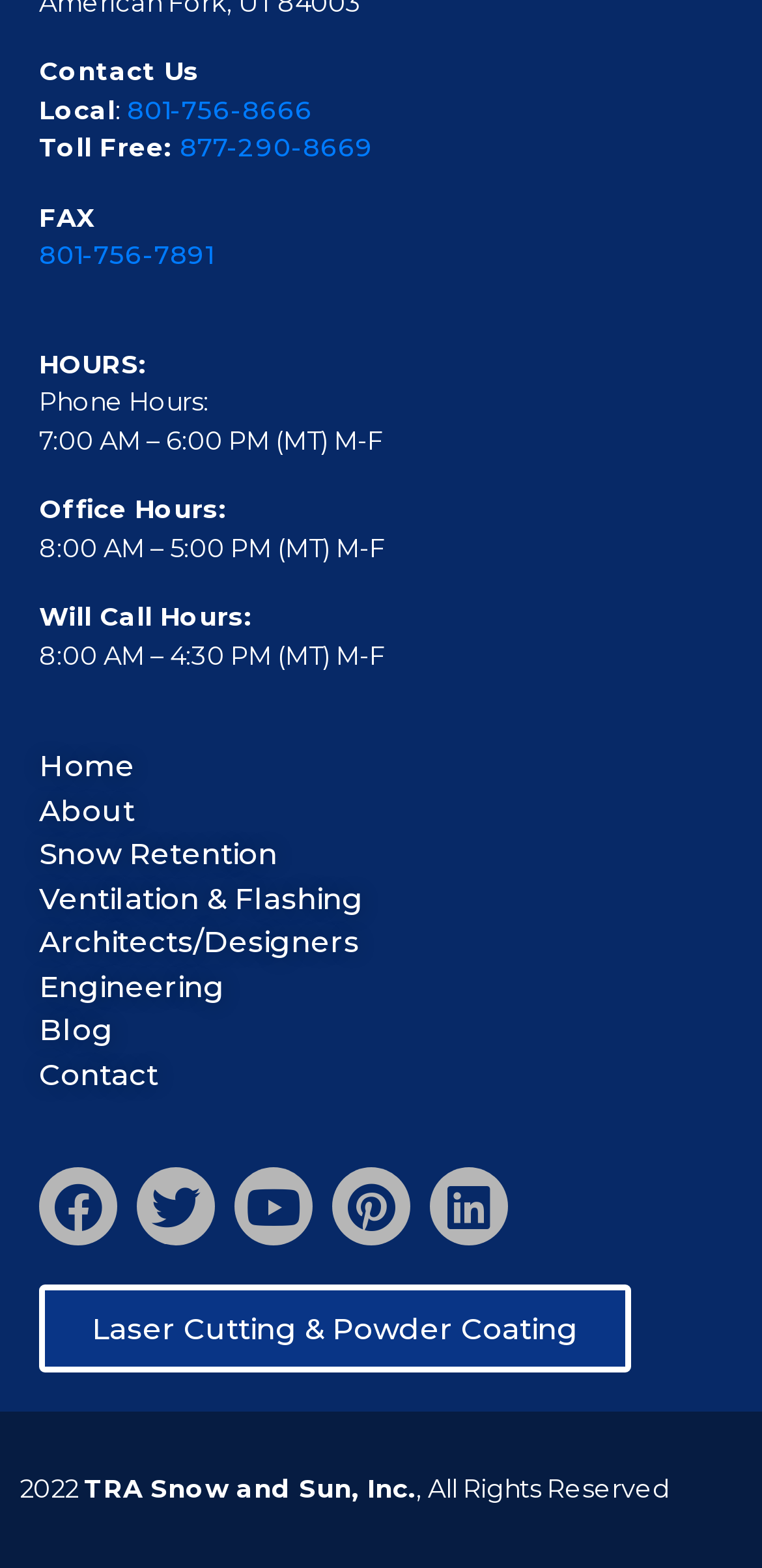Please identify the bounding box coordinates of the element's region that I should click in order to complete the following instruction: "Call the toll-free number". The bounding box coordinates consist of four float numbers between 0 and 1, i.e., [left, top, right, bottom].

[0.236, 0.084, 0.49, 0.104]